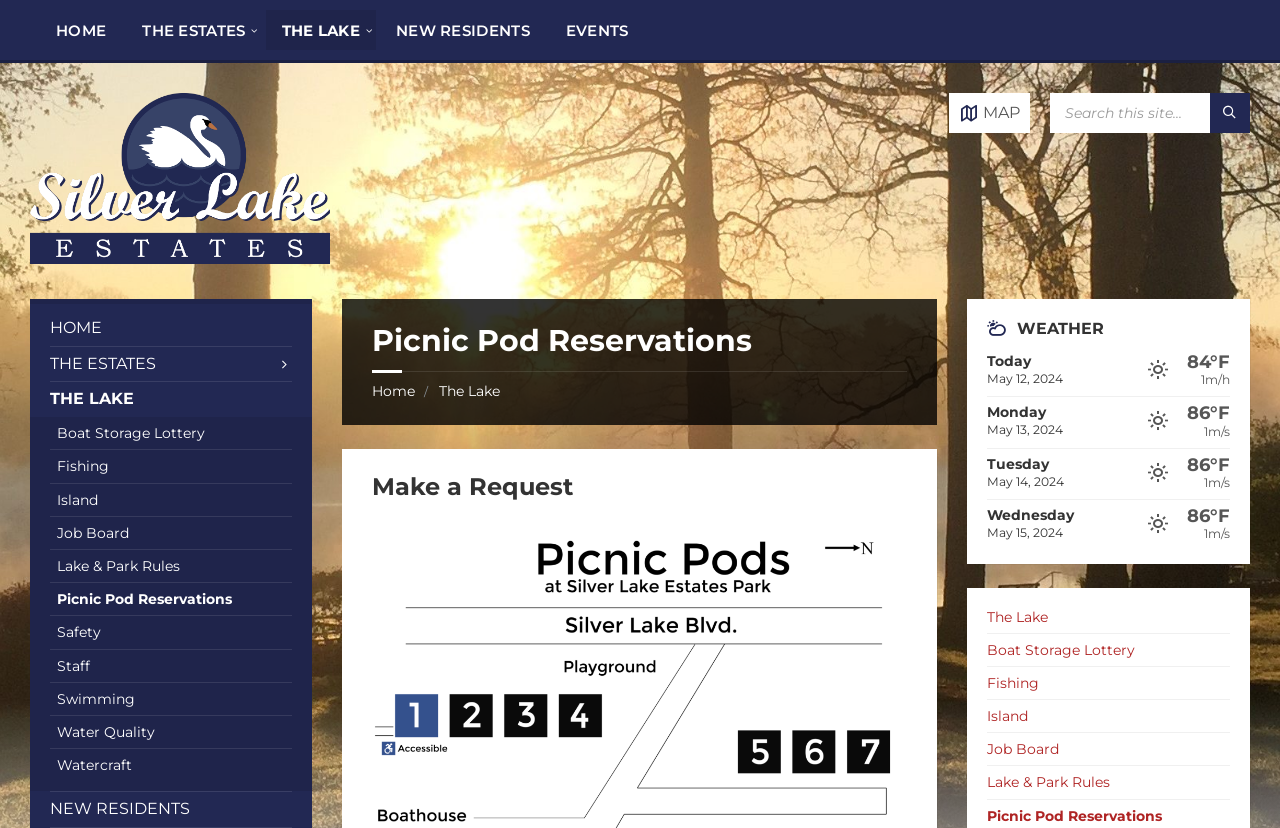Provide the bounding box coordinates of the area you need to click to execute the following instruction: "Check the weather".

[0.756, 0.361, 0.977, 0.426]